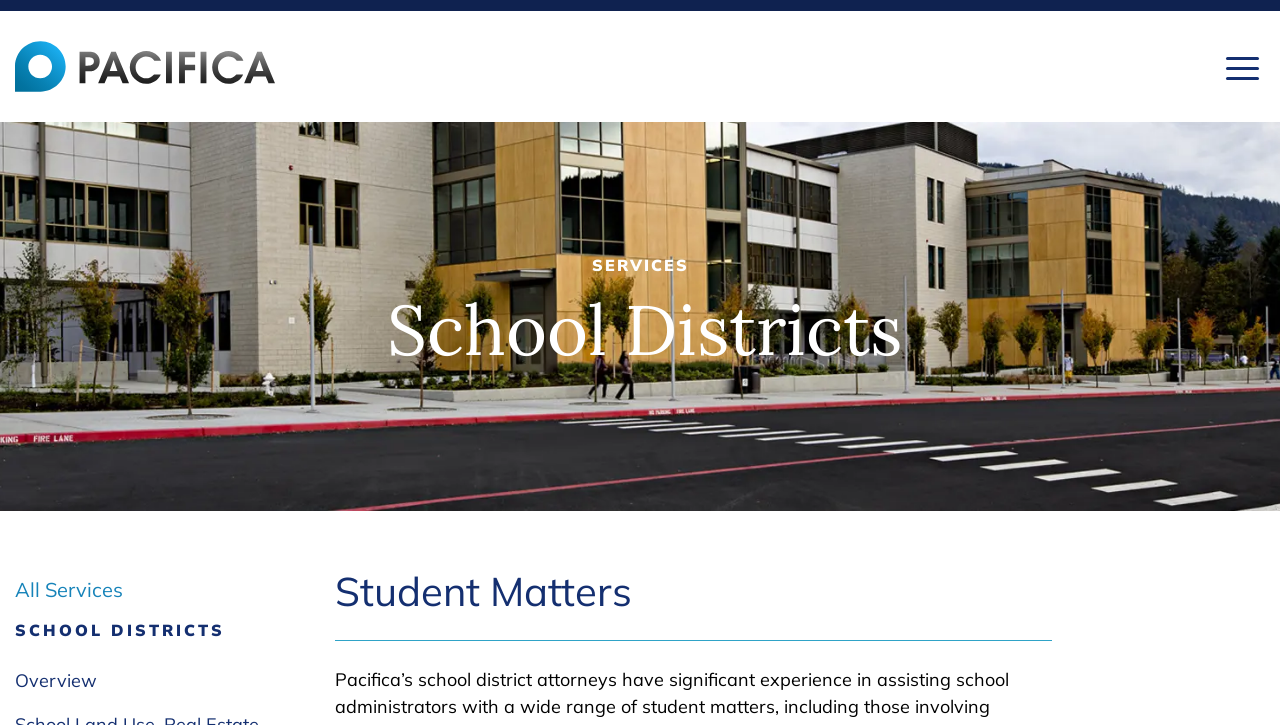Find the bounding box coordinates for the HTML element described in this sentence: "SERVICES". Provide the coordinates as four float numbers between 0 and 1, in the format [left, top, right, bottom].

[0.462, 0.351, 0.538, 0.379]